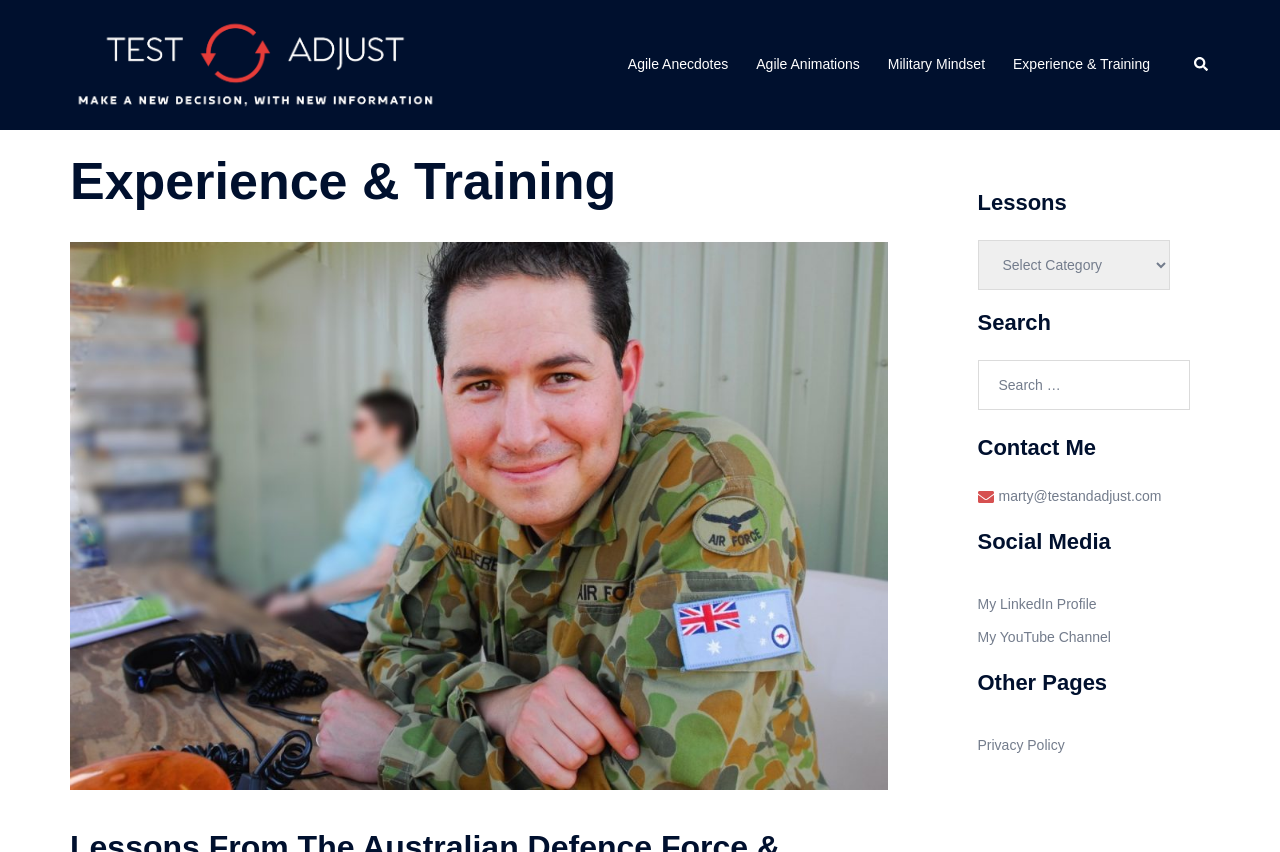Elaborate on the different components and information displayed on the webpage.

The webpage is titled "Experience & Training – Test & Adjust" and has a prominent link with the same title at the top left corner, accompanied by an image with the same name. Below this, there are four links aligned horizontally, labeled "Agile Anecdotes", "Agile Animations", "Military Mindset", and "Experience & Training". 

To the right of these links, there is a search link with a small image and a search box. Above the search box, there is a header section with a heading "Experience & Training". Below this header, there is a large figure that spans the width of the page.

On the right side of the page, there is a complementary section with several headings, including "Lessons", "Search", "Contact Me", "Social Media", and "Other Pages". Each of these headings is accompanied by relevant content, such as a combobox for "Lessons", a search box for "Search", an image and email link for "Contact Me", links to social media profiles, and a link to "Privacy Policy" under "Other Pages".